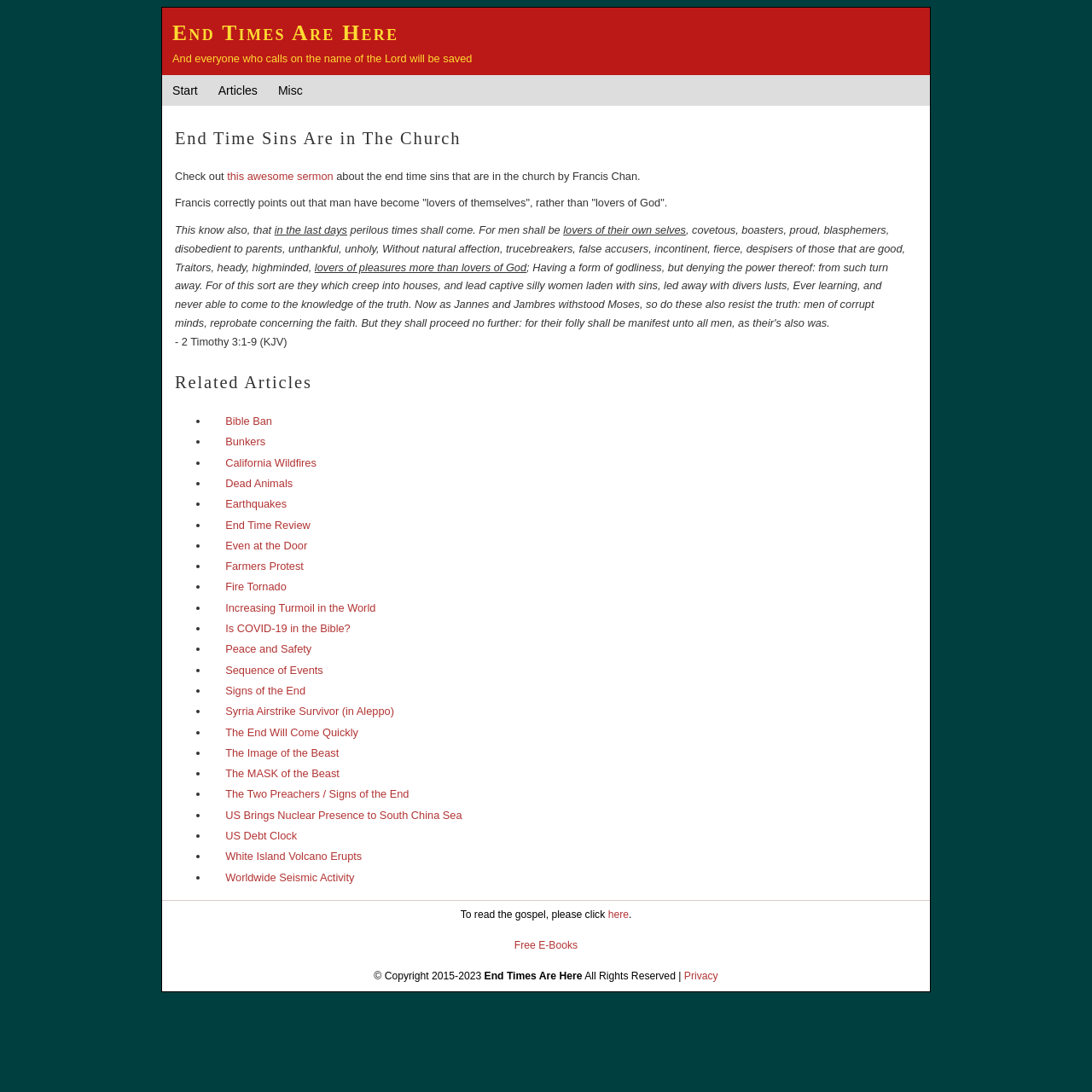Identify the bounding box coordinates of the area that should be clicked in order to complete the given instruction: "Click the link to read the gospel". The bounding box coordinates should be four float numbers between 0 and 1, i.e., [left, top, right, bottom].

[0.557, 0.832, 0.576, 0.843]